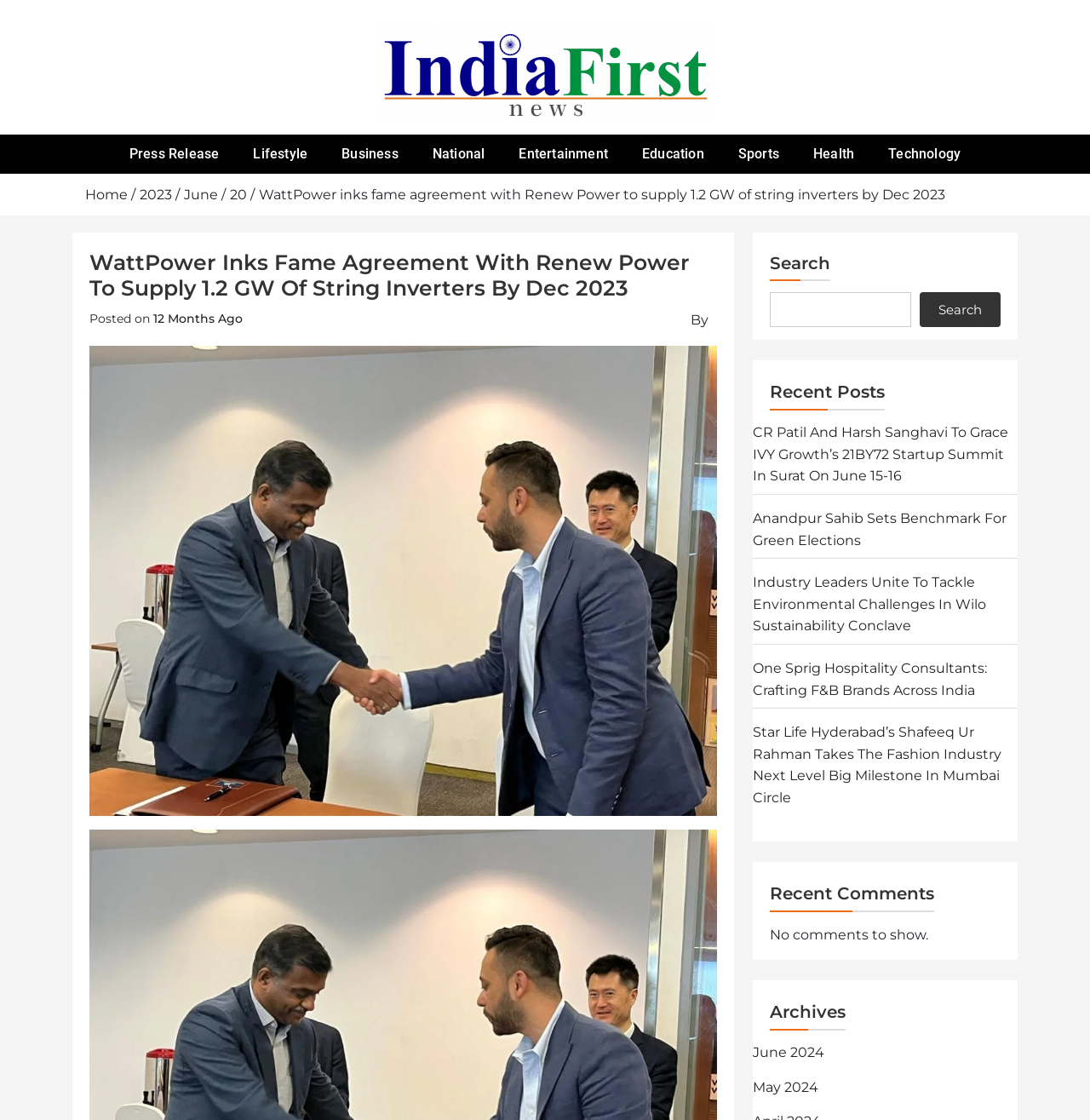Please answer the following question as detailed as possible based on the image: 
What categories are available in the top menu?

The top menu can be found by examining the links at the top of the webpage, which include 'Press Release', 'Lifestyle', 'Business', 'National', 'Entertainment', 'Education', 'Sports', 'Health', and 'Technology'.